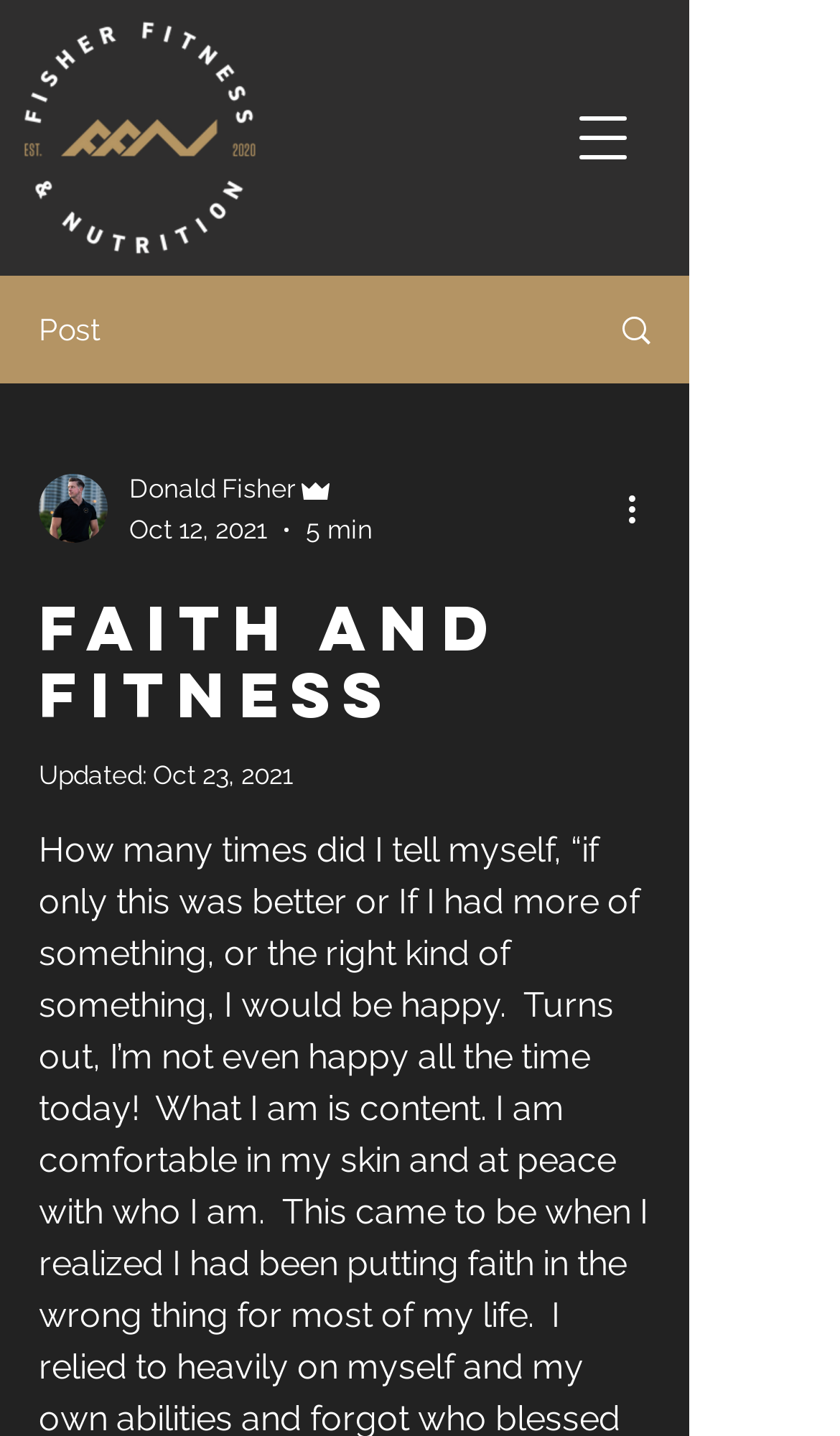Give a one-word or one-phrase response to the question: 
Who is the author of the post?

Donald Fisher